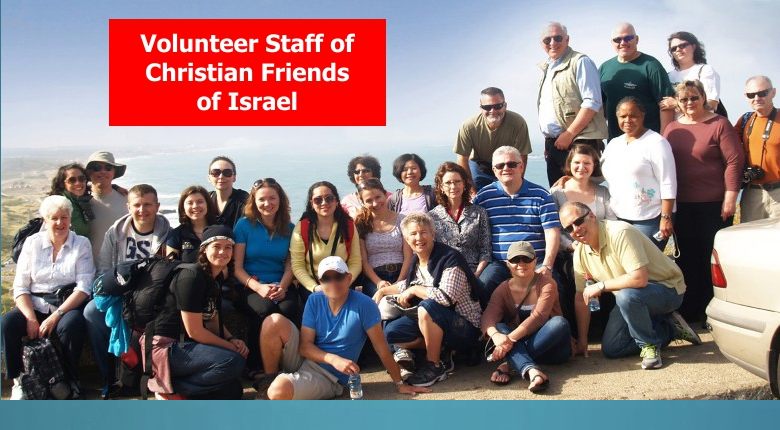Convey a rich and detailed description of the image.

A vibrant group photo capturing the dedicated volunteer staff of Christian Friends of Israel, taken against a picturesque backdrop of the Israeli landscape. The team, composed of diverse individuals, stands together, showcasing their camaraderie and commitment to service. Above them is a bold red banner proclaiming "Volunteer Staff of Christian Friends of Israel," highlighting their shared mission. The image reflects not only the spirit of volunteerism but also the beauty of the region, with clear skies and the distant view of the coastline providing an inspiring setting for their gathering.